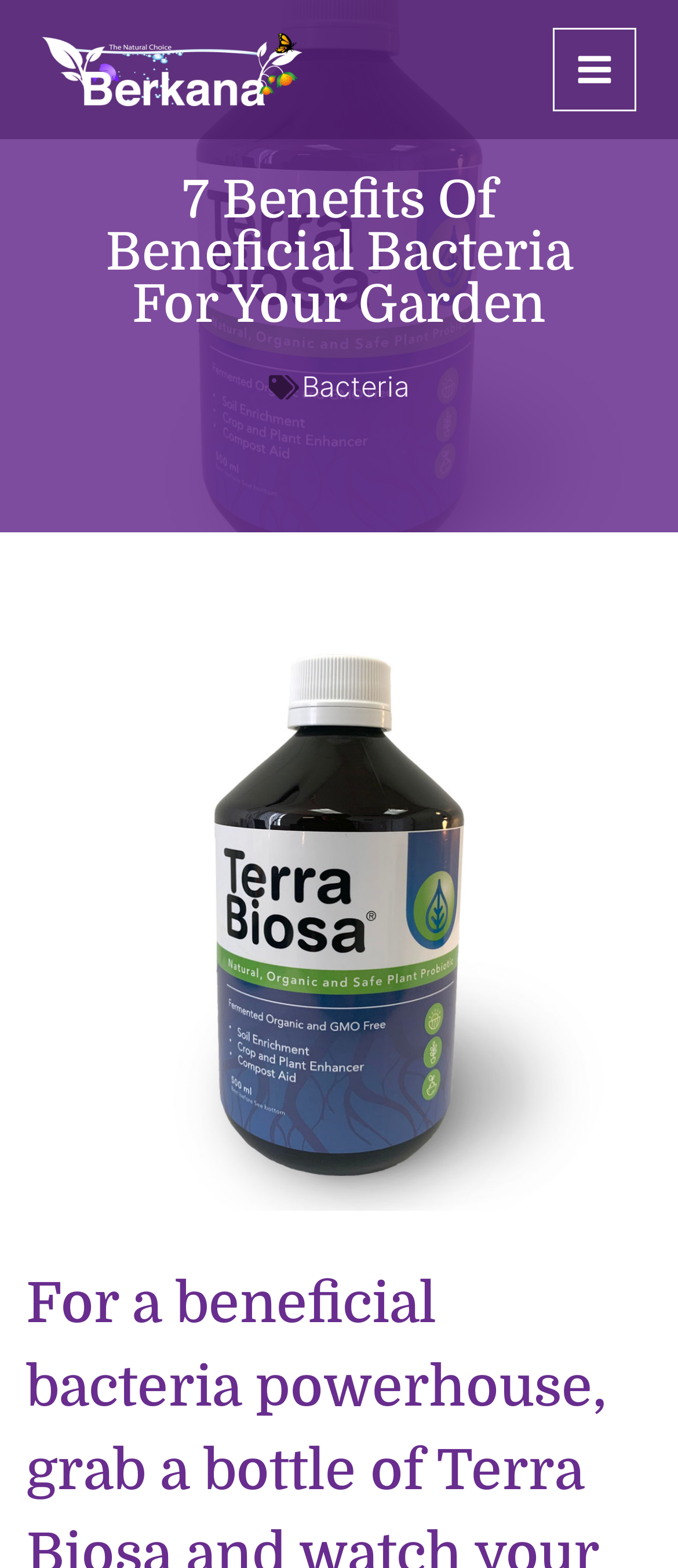Use a single word or phrase to answer the following:
What is the product shown in the image?

Terra Biosa